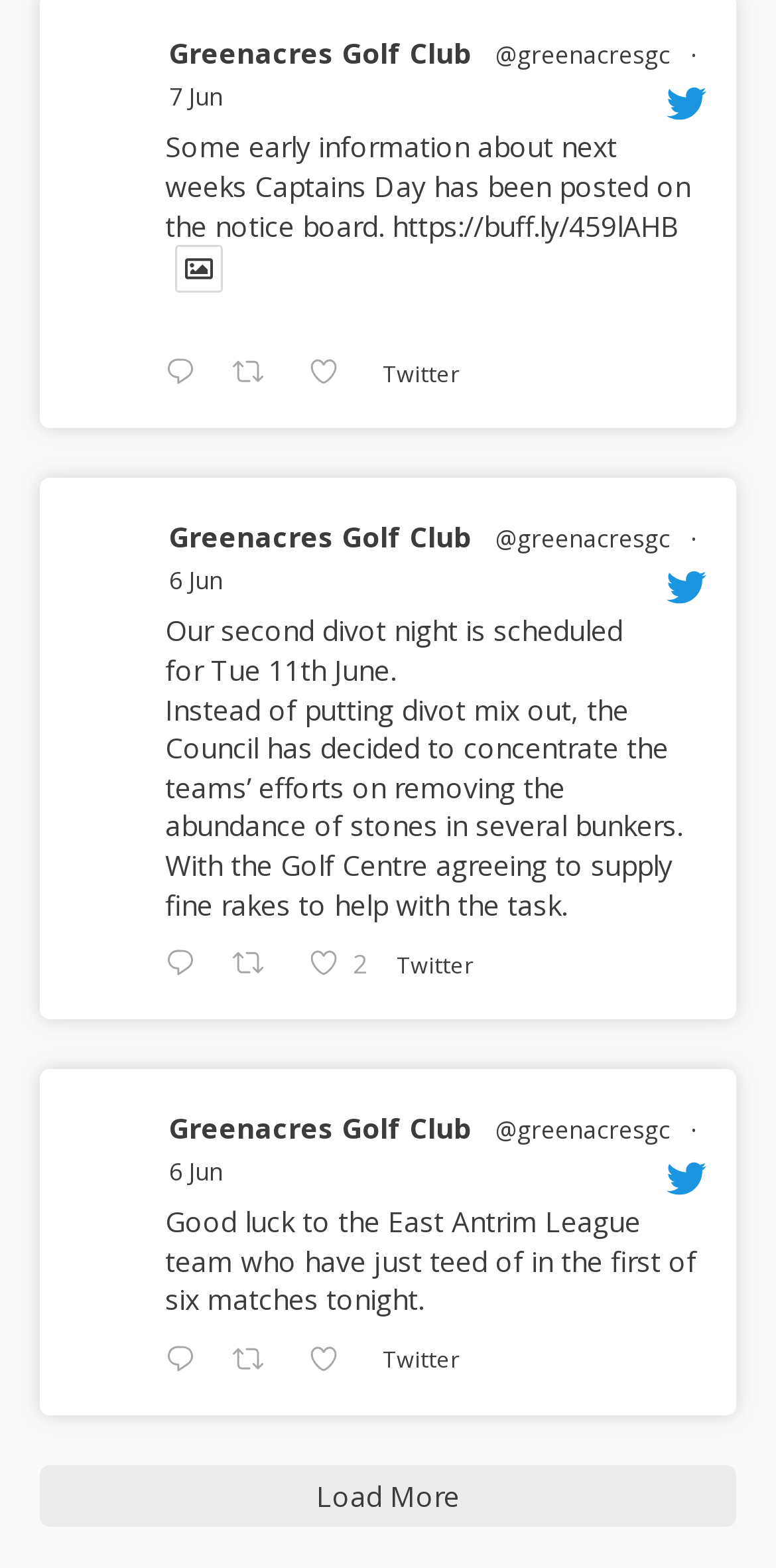Please identify the bounding box coordinates of the element's region that I should click in order to complete the following instruction: "Reply to the Twitter post 1799003431291556267". The bounding box coordinates consist of four float numbers between 0 and 1, i.e., [left, top, right, bottom].

[0.2, 0.223, 0.288, 0.255]